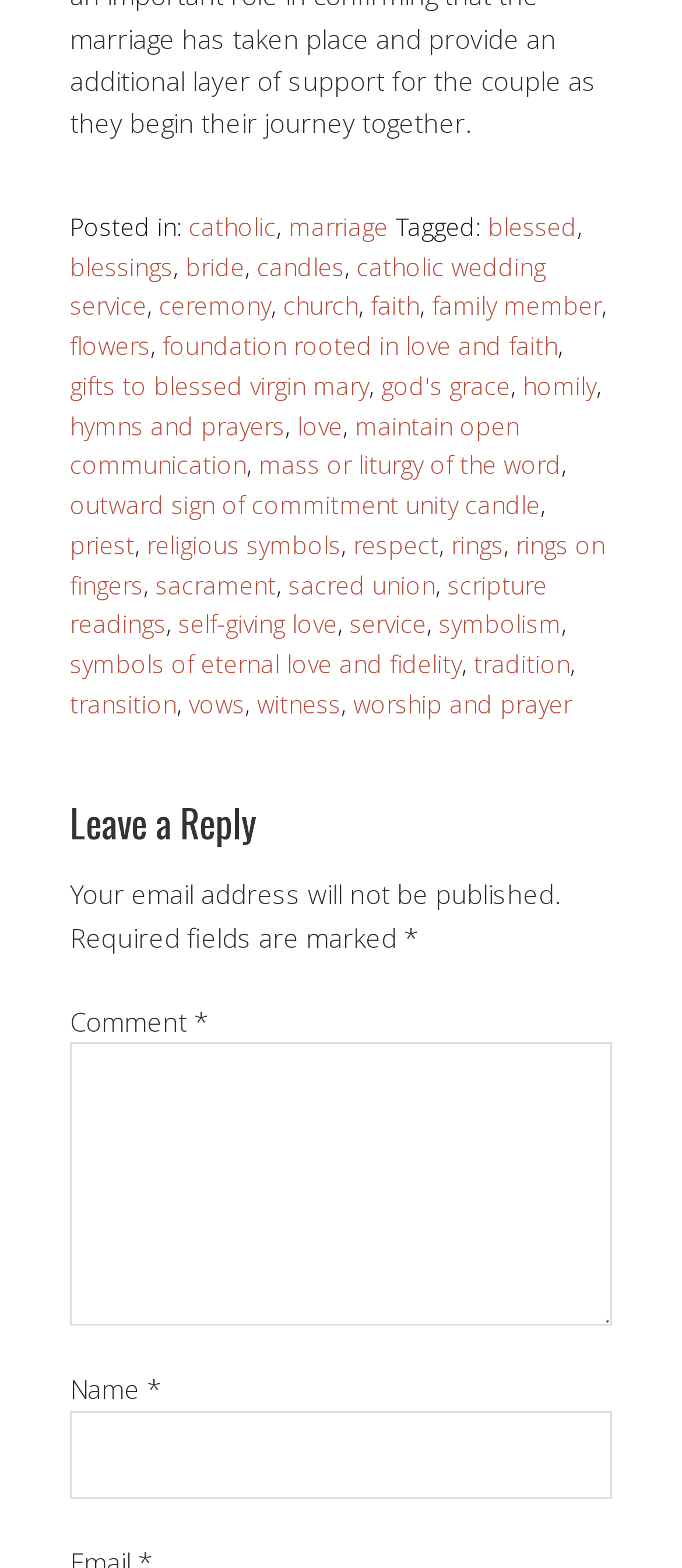Using the description: "gifts to blessed virgin mary", identify the bounding box of the corresponding UI element in the screenshot.

[0.103, 0.235, 0.541, 0.256]